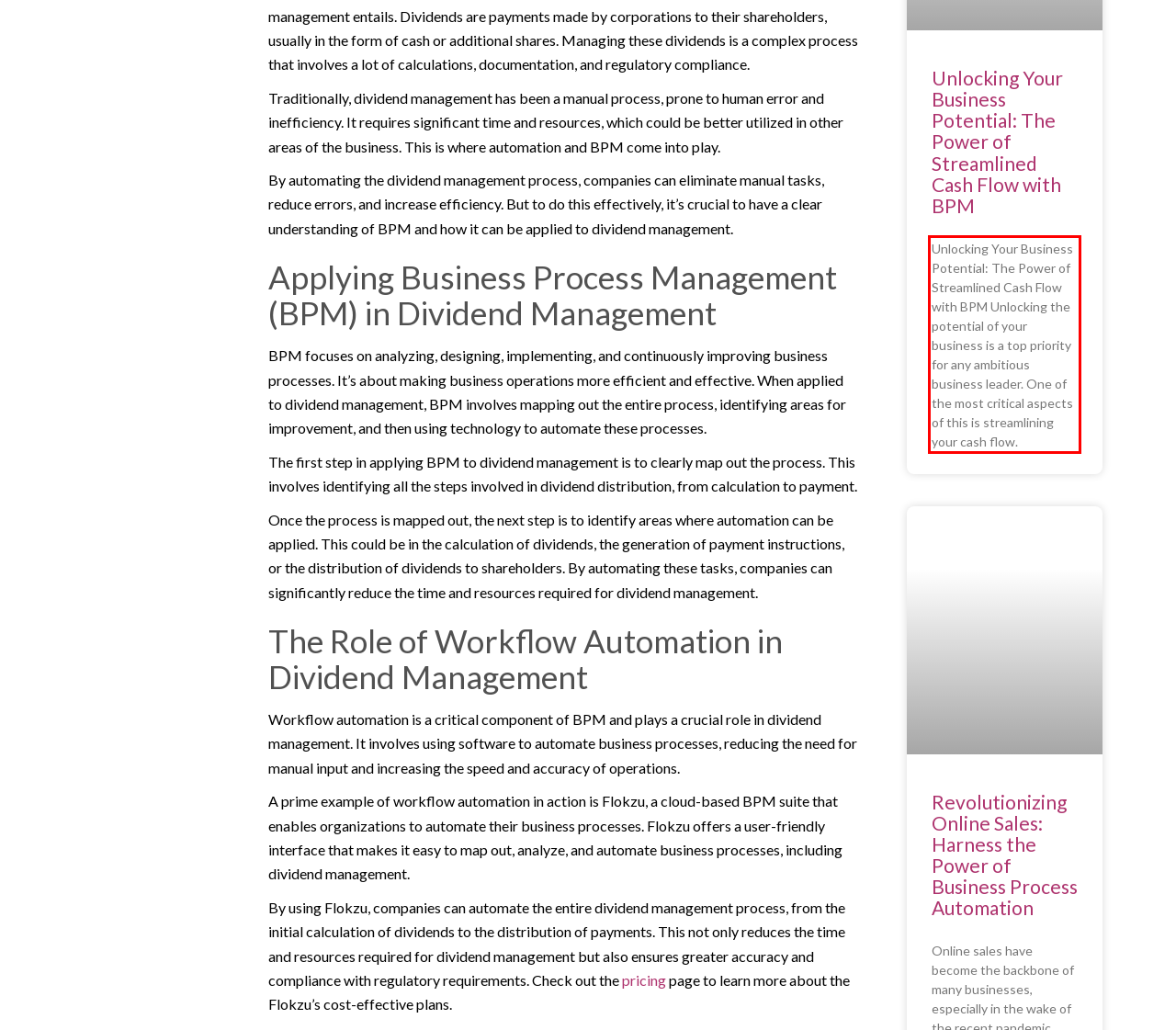Identify the text inside the red bounding box in the provided webpage screenshot and transcribe it.

Unlocking Your Business Potential: The Power of Streamlined Cash Flow with BPM Unlocking the potential of your business is a top priority for any ambitious business leader. One of the most critical aspects of this is streamlining your cash flow.